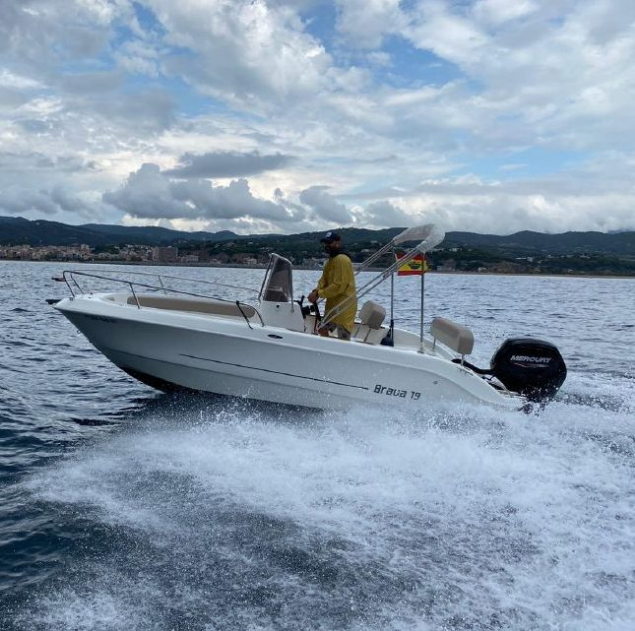What is the color of the man's shirt?
Using the information presented in the image, please offer a detailed response to the question.

The caption describes the man steering the boat as wearing a yellow shirt, which is a prominent feature in the image.